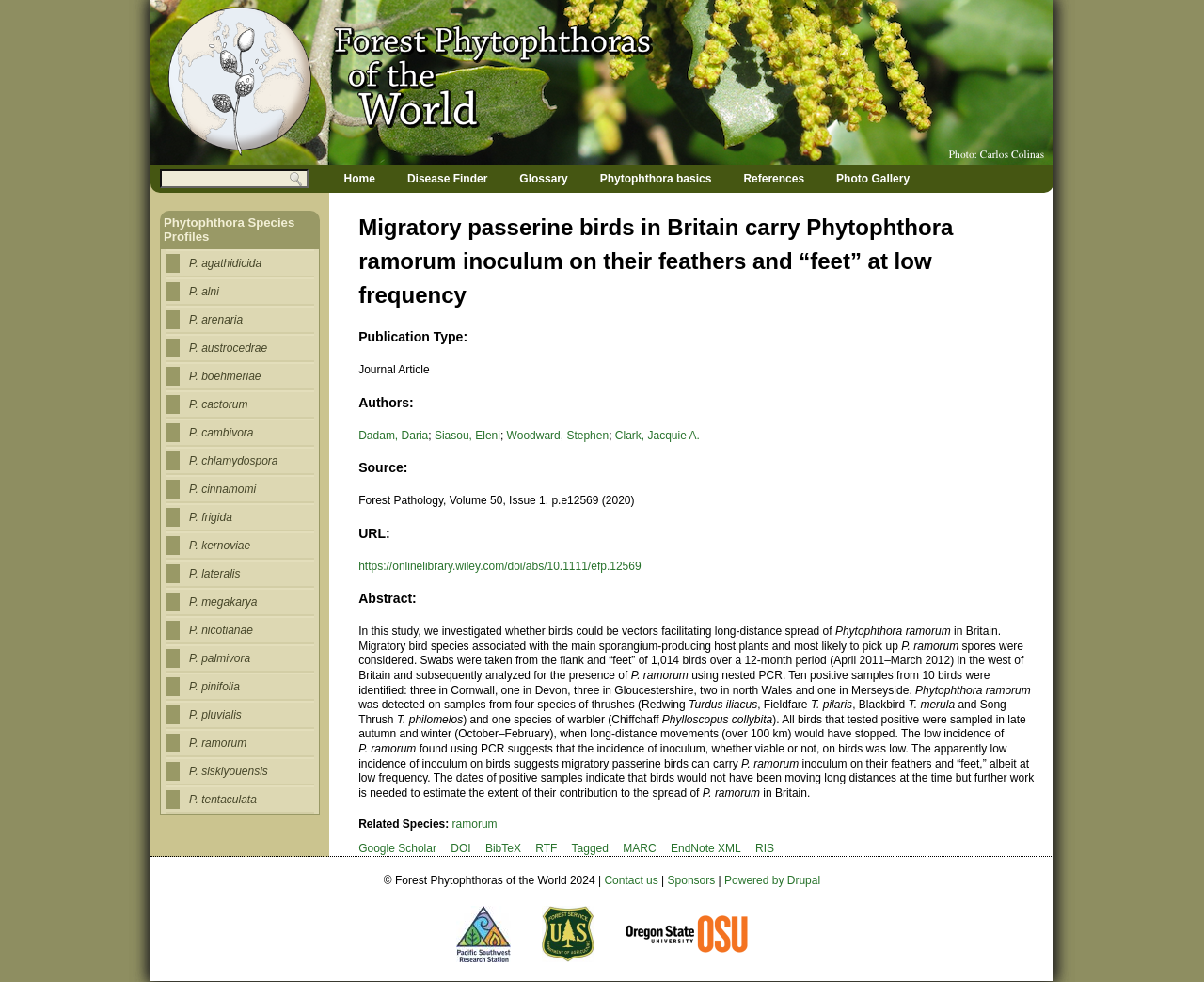Determine the bounding box coordinates for the clickable element to execute this instruction: "Search for something". Provide the coordinates as four float numbers between 0 and 1, i.e., [left, top, right, bottom].

[0.133, 0.172, 0.256, 0.192]